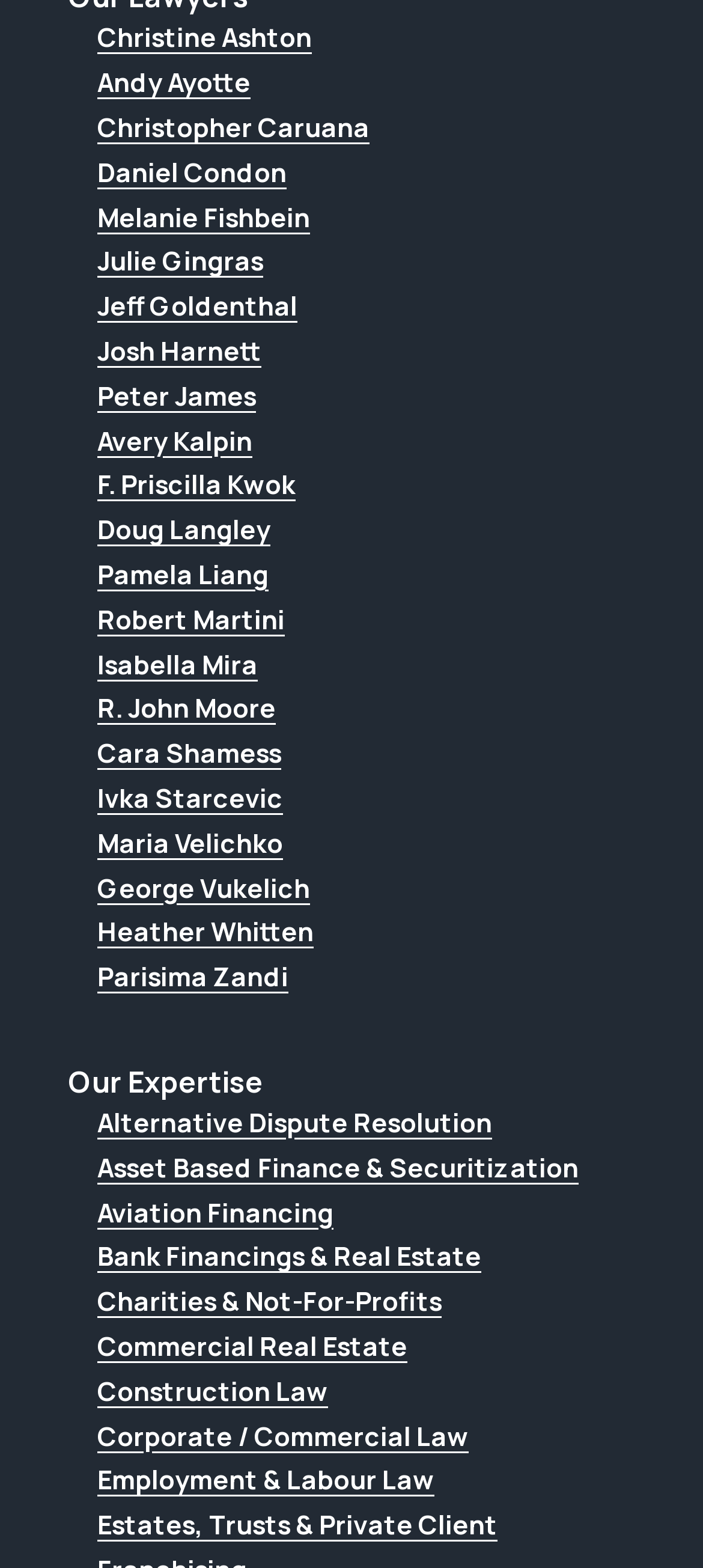Can you specify the bounding box coordinates for the region that should be clicked to fulfill this instruction: "Read about Estates, Trusts & Private Client".

[0.138, 0.96, 0.903, 0.985]